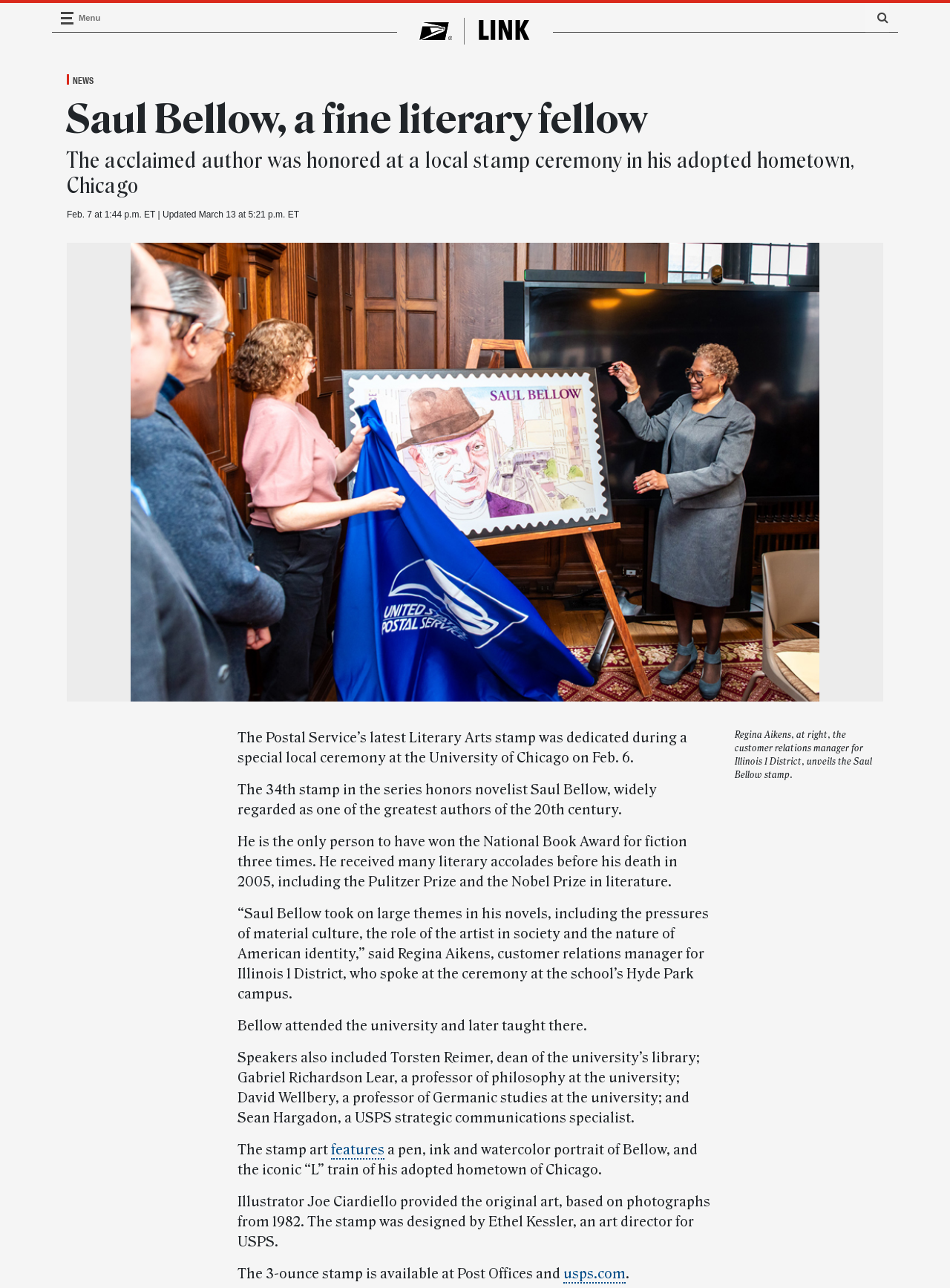Extract the bounding box coordinates of the UI element described by: "usps.com". The coordinates should include four float numbers ranging from 0 to 1, e.g., [left, top, right, bottom].

[0.593, 0.983, 0.659, 0.997]